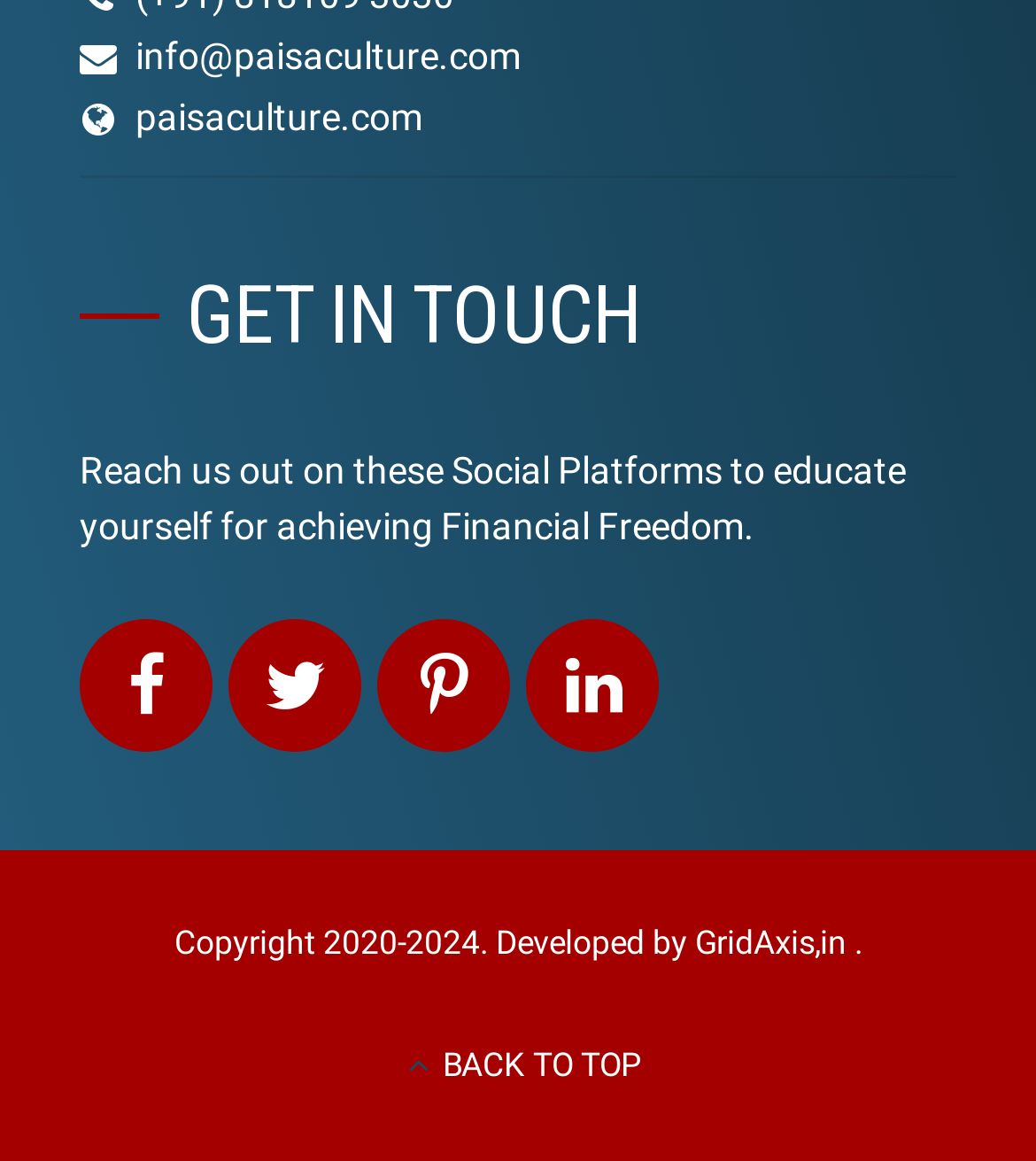Identify the bounding box coordinates for the UI element mentioned here: "BACK TO TOP". Provide the coordinates as four float values between 0 and 1, i.e., [left, top, right, bottom].

[0.427, 0.902, 0.619, 0.934]